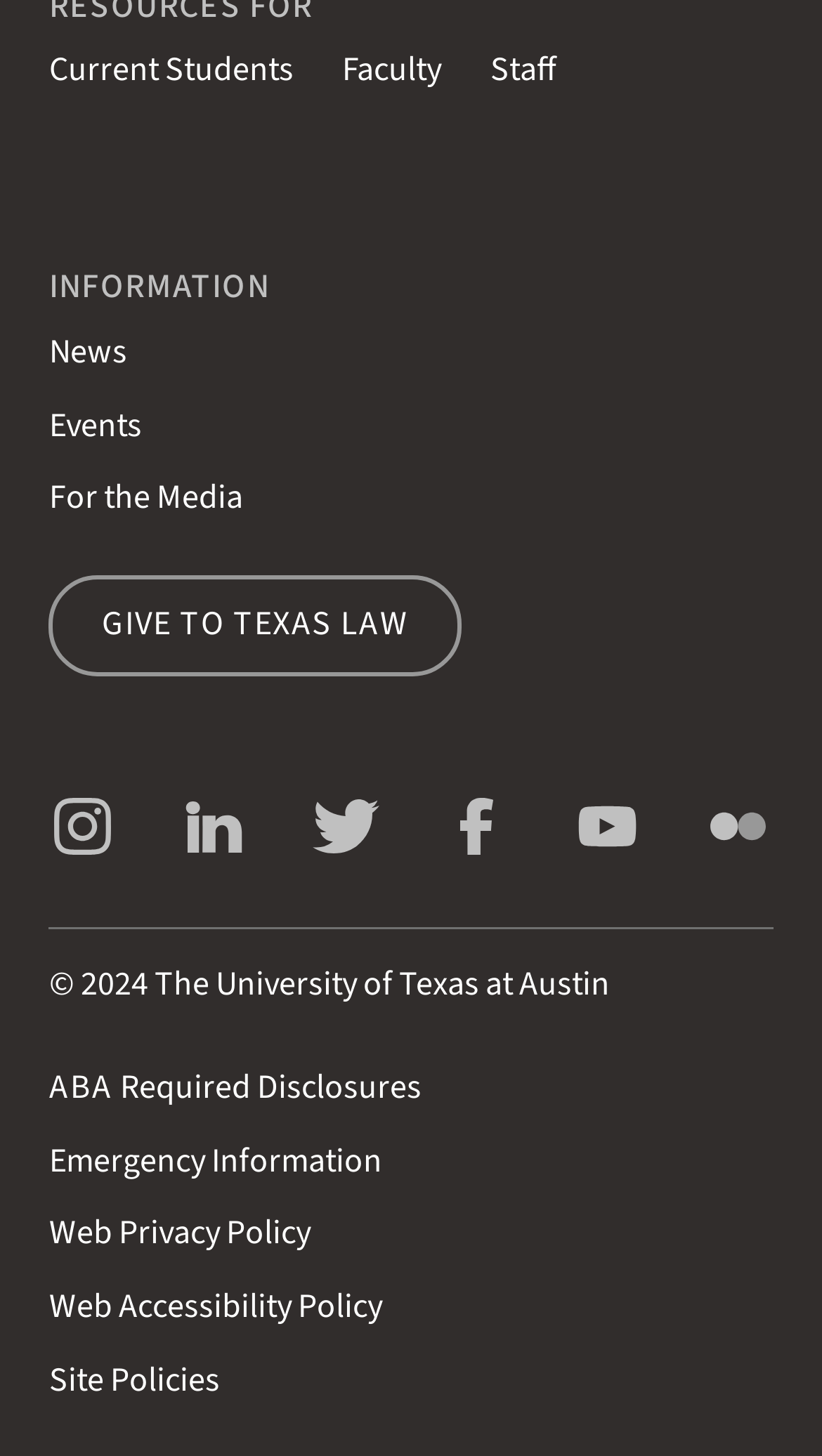What is the copyright year mentioned?
Provide a short answer using one word or a brief phrase based on the image.

2024